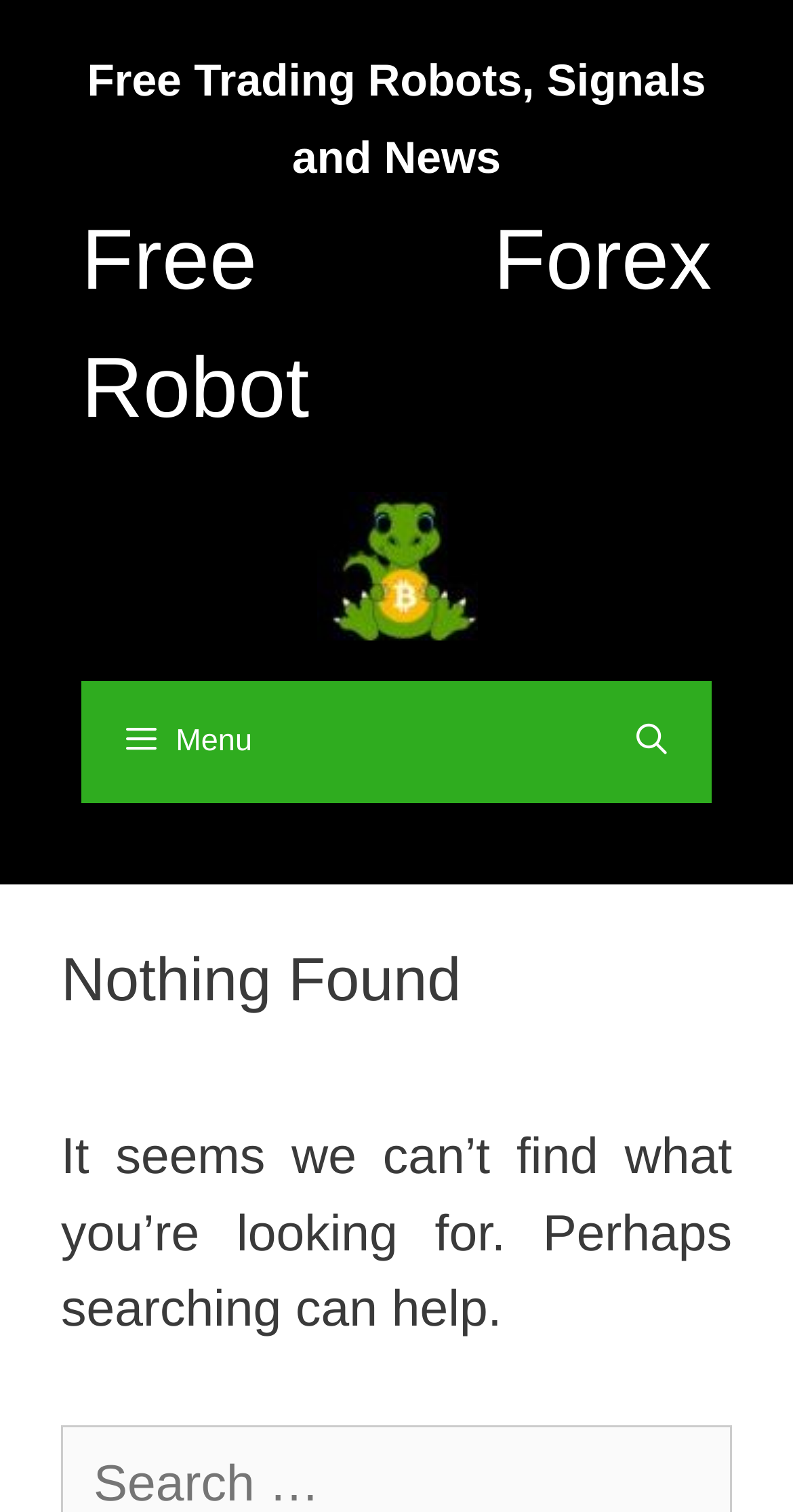Produce an elaborate caption capturing the essence of the webpage.

The webpage is about free trading robots and signals, with a focus on forex trading. At the top of the page, there is a banner that spans the entire width, taking up about half of the screen's height. Below the banner, there is a heading that reads "Free Trading Robots, Signals and News" with a link to the same title. To the right of this heading, there is a static text element that displays the title "Free Forex Robot".

Further down, there is a link with an image that has the same title as the heading, "Free Trading Robots, Signals and News". This link is positioned roughly in the middle of the page. Below this link, there is a navigation menu labeled "Primary" that takes up about a quarter of the screen's width. The menu has a button with a menu icon and an "Open Search Bar" link.

On the lower half of the page, there is a header section with a heading that reads "Nothing Found". Below this heading, there is a paragraph of text that says "It seems we can’t find what you’re looking for. Perhaps searching can help." This section takes up about a quarter of the screen's width and is positioned near the bottom of the page.